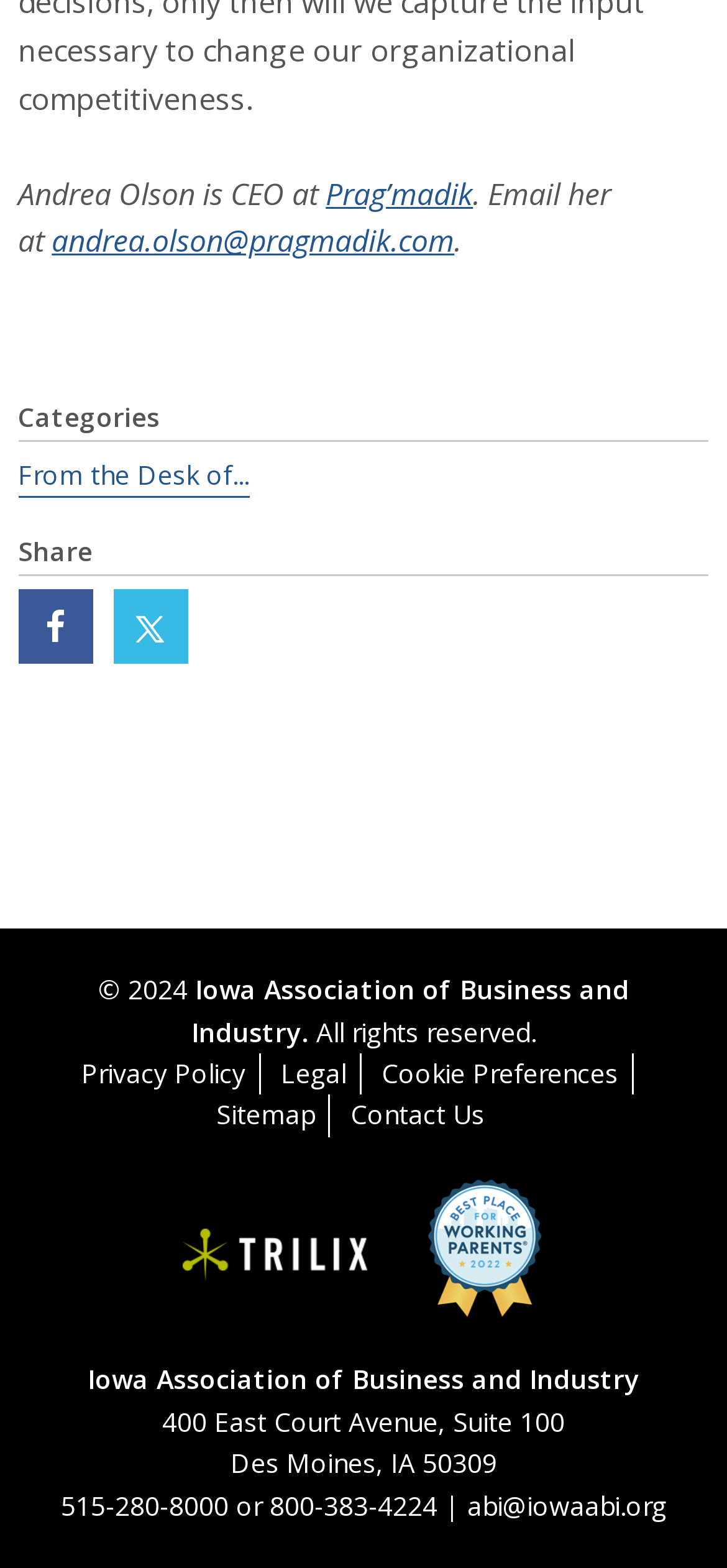Look at the image and give a detailed response to the following question: What is the phone number of Iowa Association of Business and Industry?

The answer can be found in the link elements '515-280-8000' and '800-383-4224' which are located at the bottom of the webpage, indicating that these are the phone numbers of Iowa Association of Business and Industry.